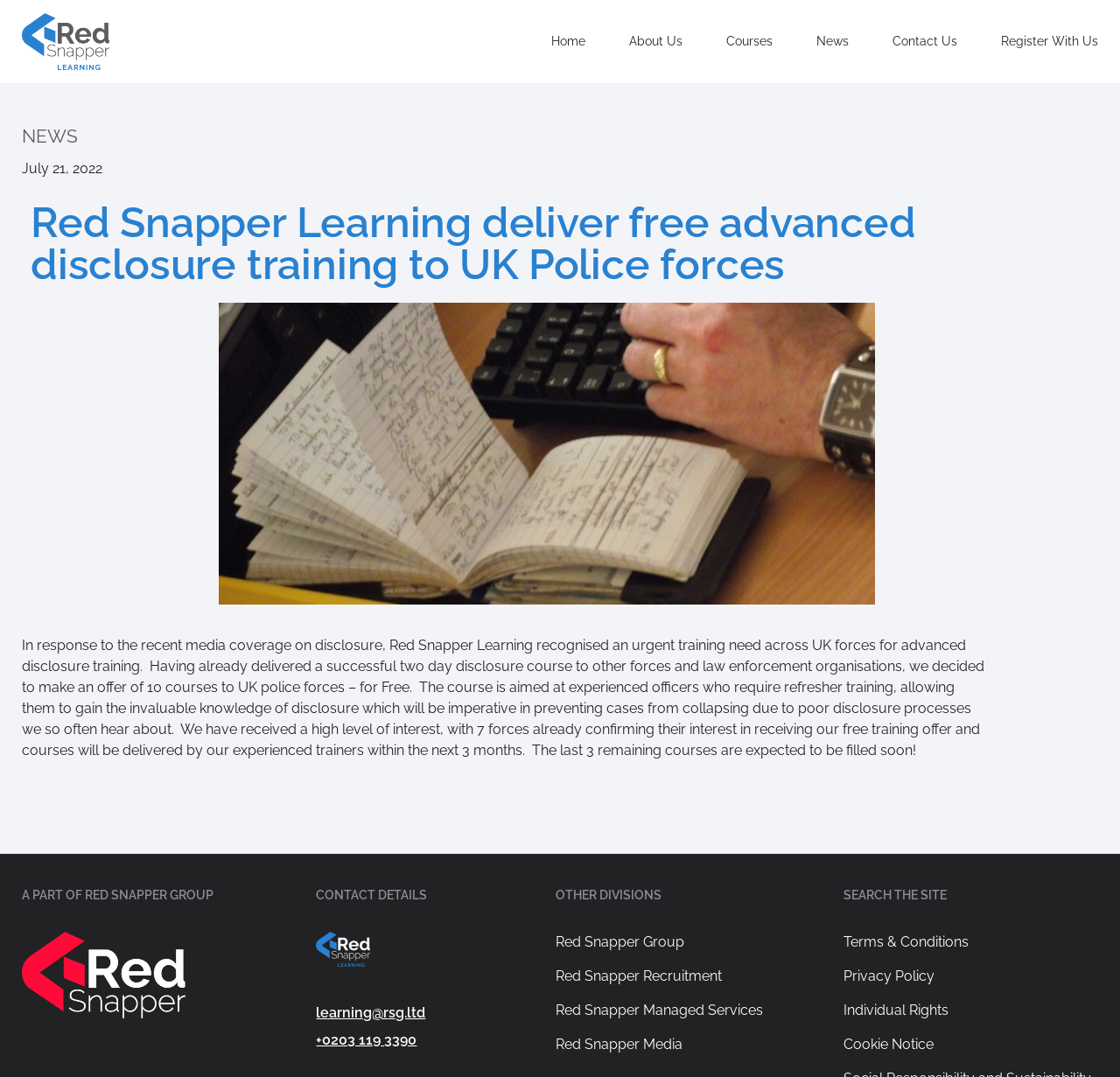Provide a thorough description of this webpage.

The webpage is about Red Snapper Learning, a company that provides advanced disclosure training to UK police forces. At the top of the page, there is a navigation menu with links to "Home", "About Us", "Courses", "News", "Contact Us", and "Register With Us". Below the navigation menu, there is a heading "NEWS" with a link to the same title.

The main content of the page is divided into sections. The first section has a heading "Red Snapper Learning deliver free advanced disclosure training to UK Police forces" and an image related to disclosure training. Below the image, there is a paragraph of text explaining the company's response to the recent media coverage on disclosure and their offer of free advanced disclosure training to UK police forces.

To the right of the main content, there are three columns of links and headings. The first column has headings "A PART OF RED SNAPPER GROUP", "CONTACT DETAILS", and "OTHER DIVISIONS", with links to related pages or email addresses. The second column has links to other divisions of Red Snapper Group, including Red Snapper Recruitment, Red Snapper Managed Services, and Red Snapper Media. The third column has a heading "SEARCH THE SITE" with links to "Terms & Conditions", "Privacy Policy", "Individual Rights", and "Cookie Notice".

At the bottom of the page, there is a date "July 21, 2022" which may indicate the publication date of the news article.